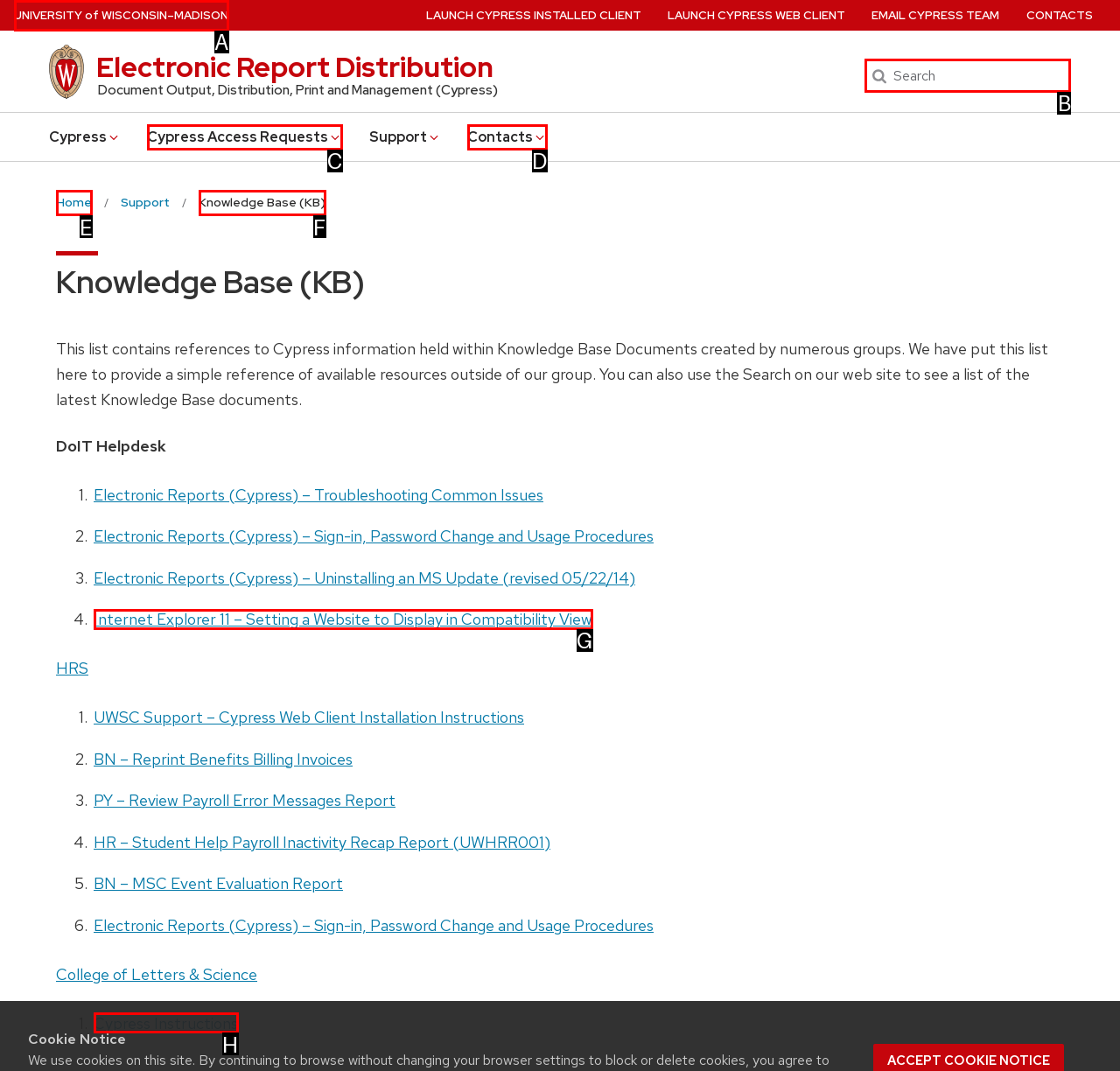Identify the letter of the UI element you should interact with to perform the task: Search for something
Reply with the appropriate letter of the option.

B